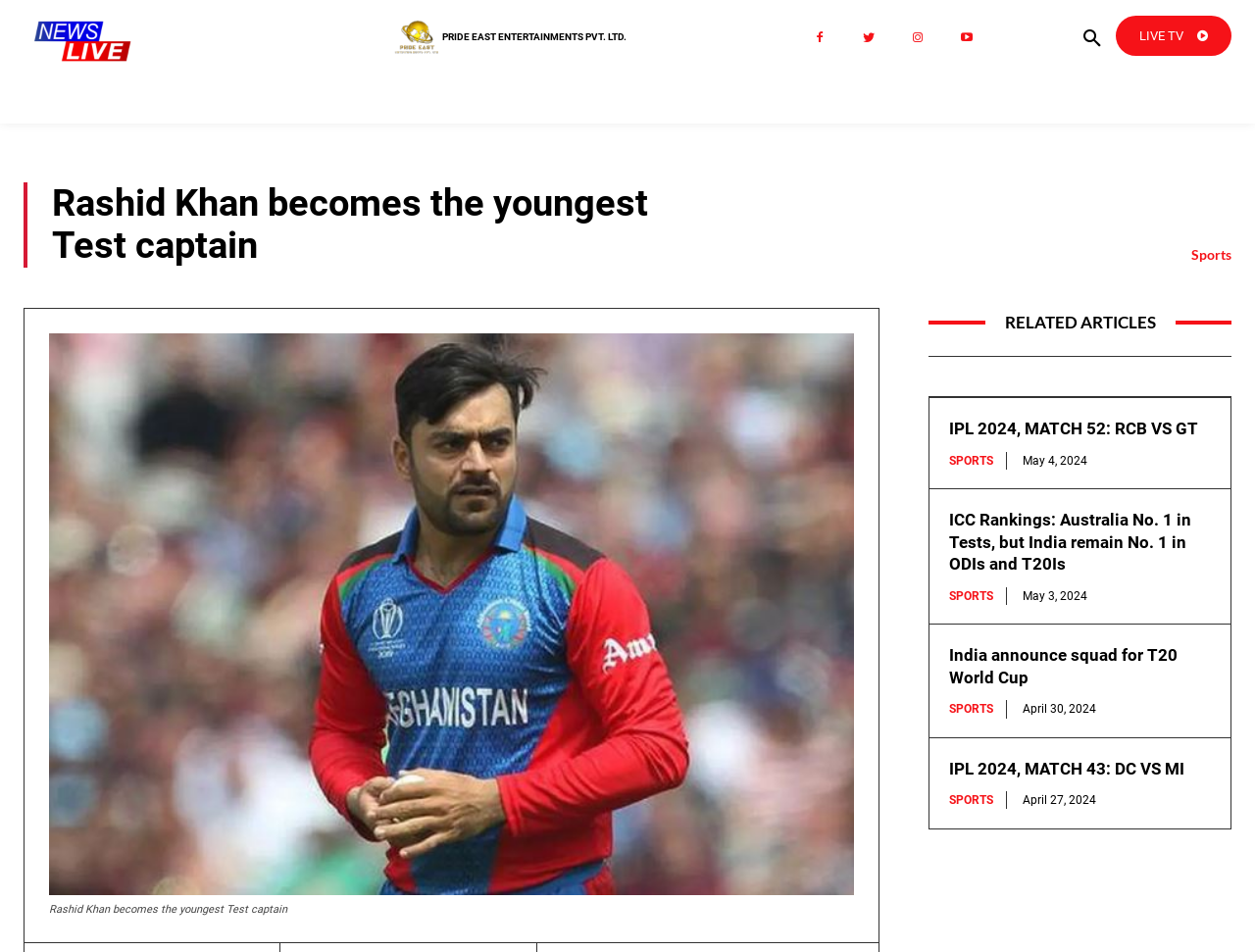Determine the bounding box coordinates of the clickable region to execute the instruction: "View the IPL 2024, MATCH 52: RCB VS GT article". The coordinates should be four float numbers between 0 and 1, denoted as [left, top, right, bottom].

[0.756, 0.439, 0.962, 0.461]